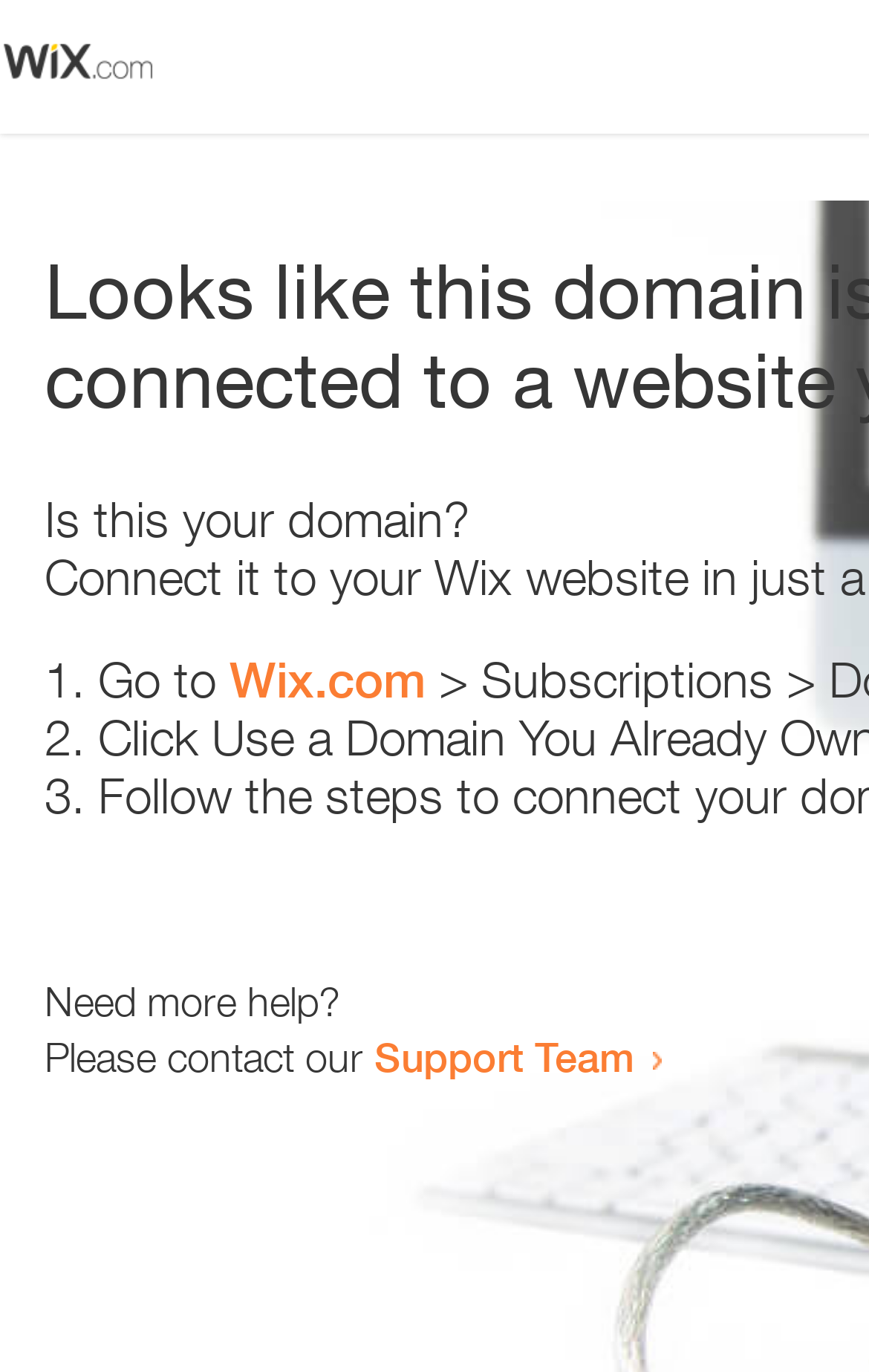Find and generate the main title of the webpage.

Looks like this domain isn't
connected to a website yet